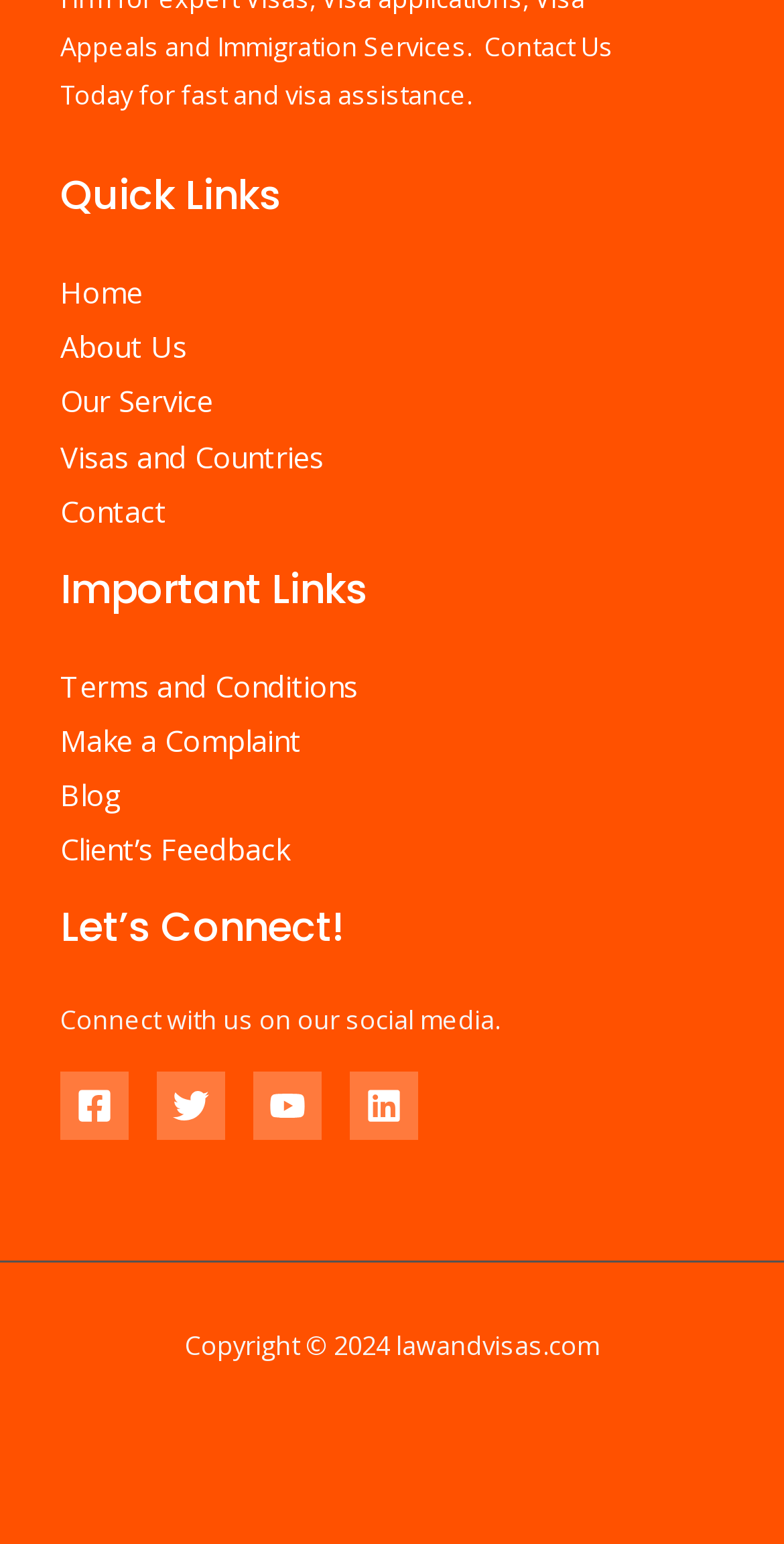Provide a brief response to the question below using one word or phrase:
What is the purpose of the 'Let’s Connect!' section?

To connect with the website on social media